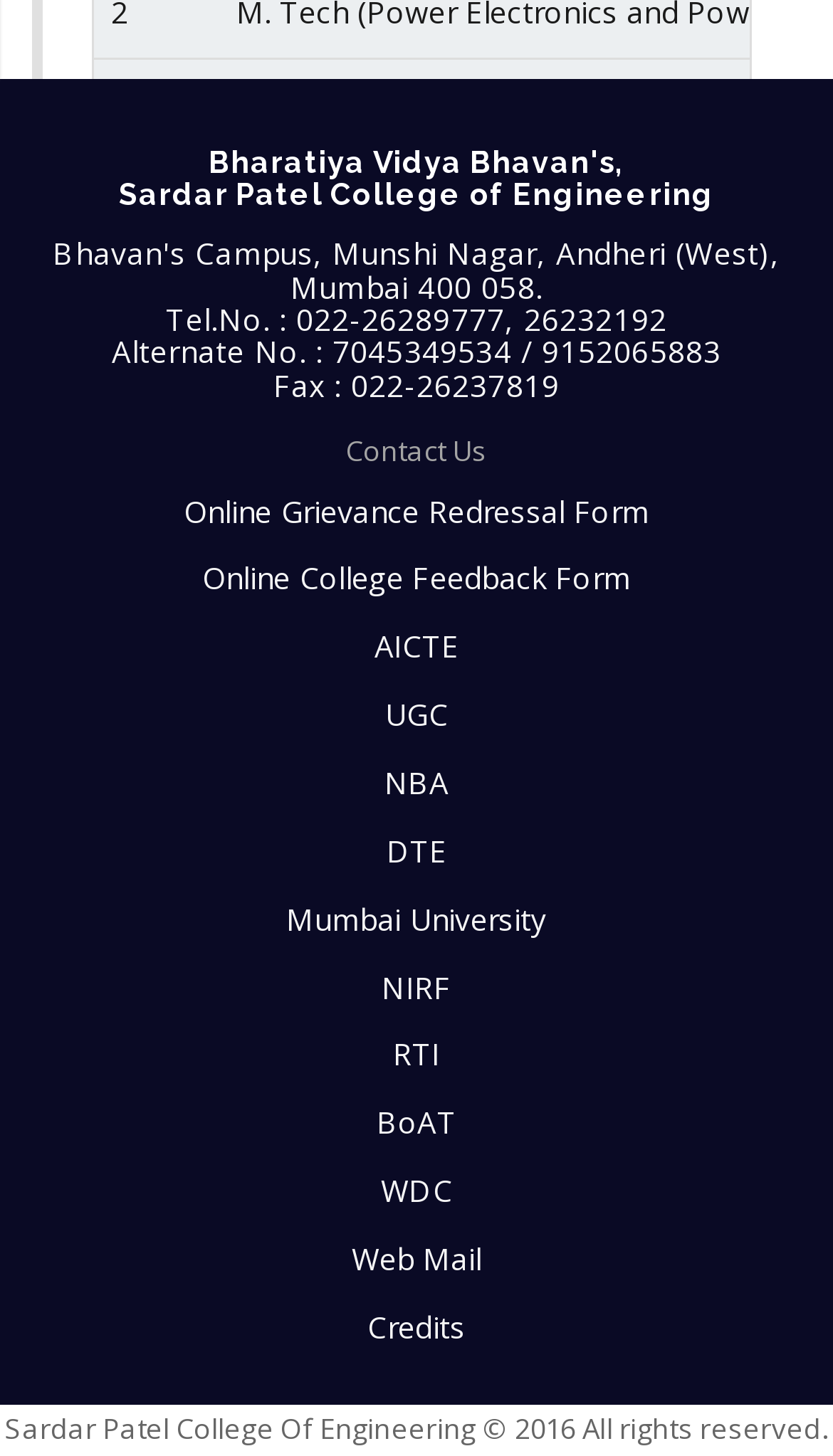Kindly determine the bounding box coordinates of the area that needs to be clicked to fulfill this instruction: "click Contact Us".

[0.415, 0.296, 0.585, 0.322]